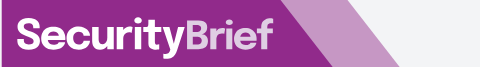What is the emphasis of the platform?
Look at the image and answer with only one word or phrase.

security and innovation